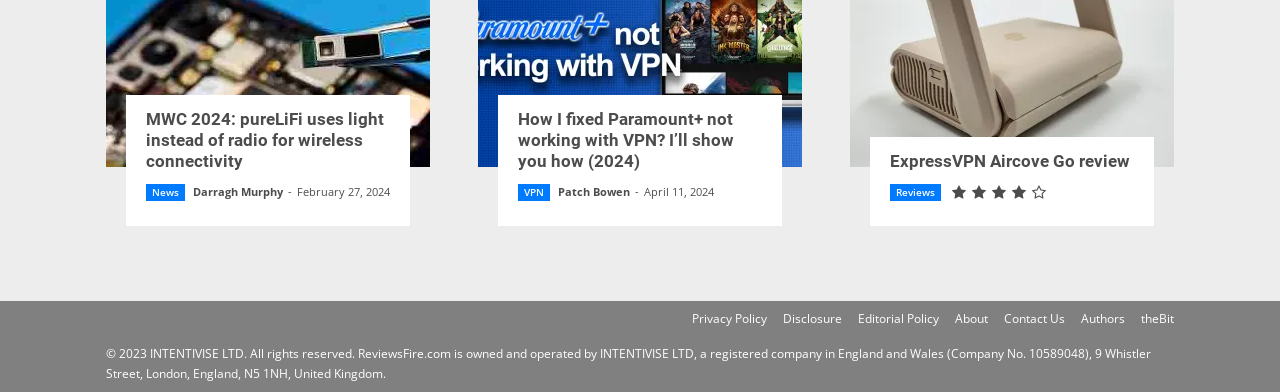Using the format (top-left x, top-left y, bottom-right x, bottom-right y), and given the element description, identify the bounding box coordinates within the screenshot: ExpressVPN Aircove Go review

[0.695, 0.386, 0.883, 0.437]